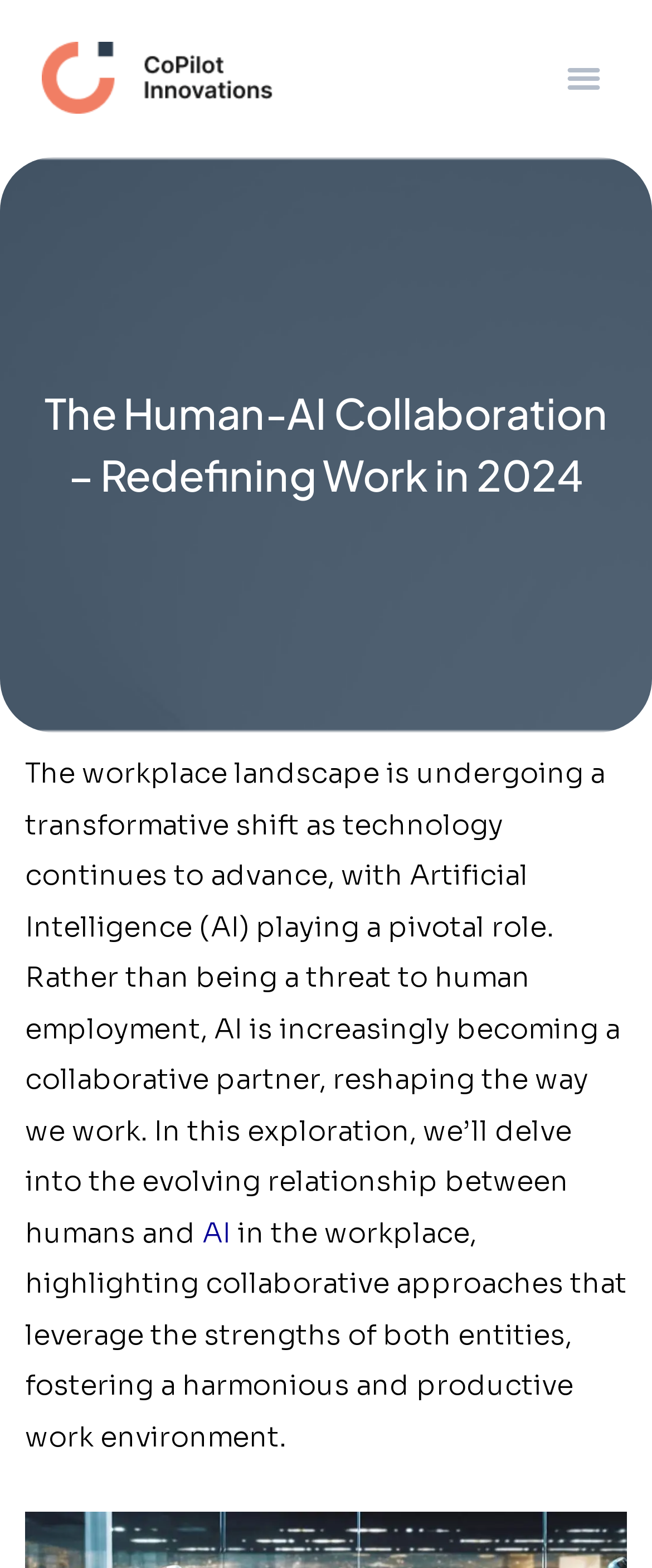What is the focus of the webpage? Observe the screenshot and provide a one-word or short phrase answer.

Human-AI collaboration